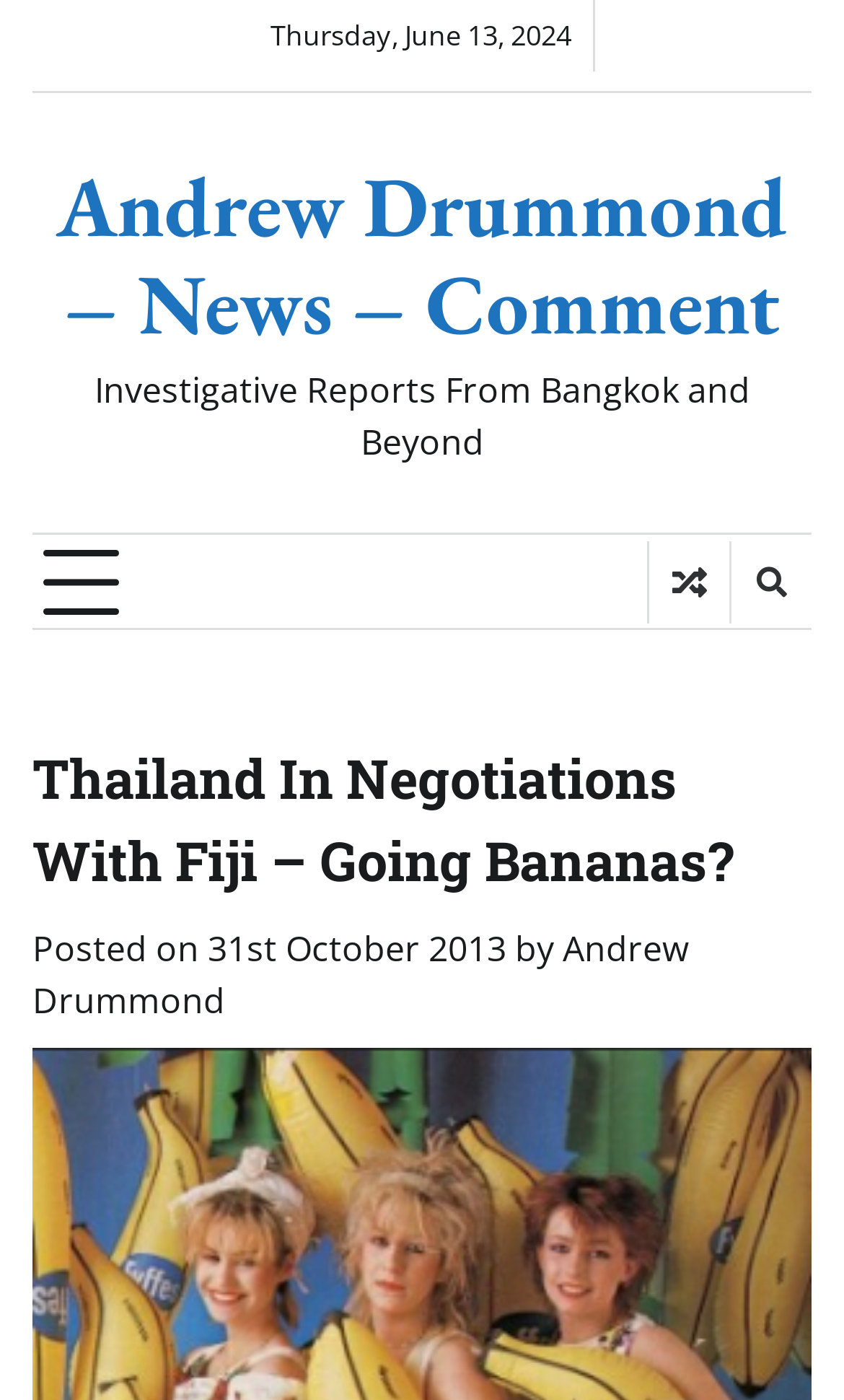Refer to the image and provide an in-depth answer to the question:
What is the current day of the week?

I found the current day of the week by looking at the text 'Thursday, June 13, 2024' which indicates that the current day is Thursday.